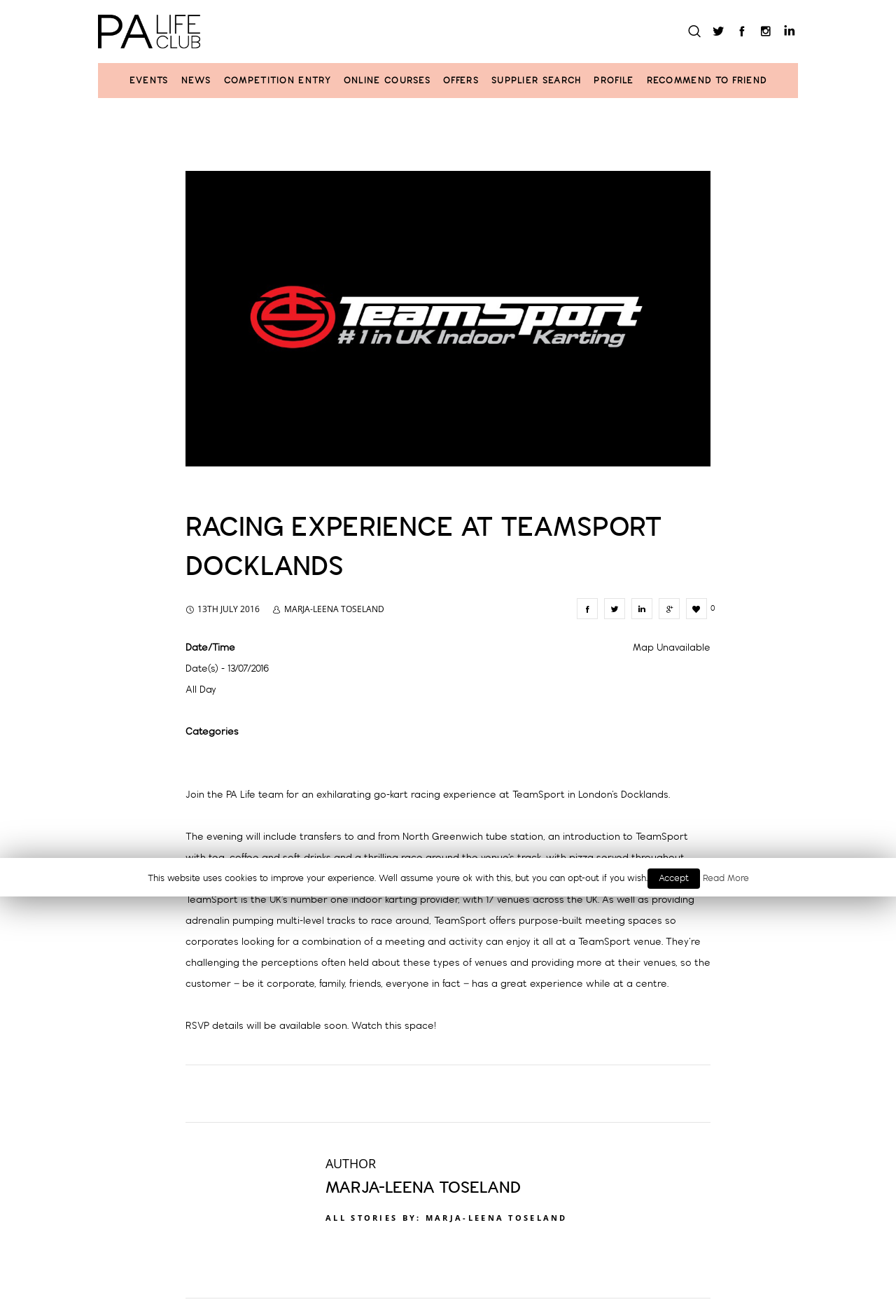Please respond to the question with a concise word or phrase:
What is the purpose of TeamSport venues?

Providing adrenalin pumping multi-level tracks and meeting spaces